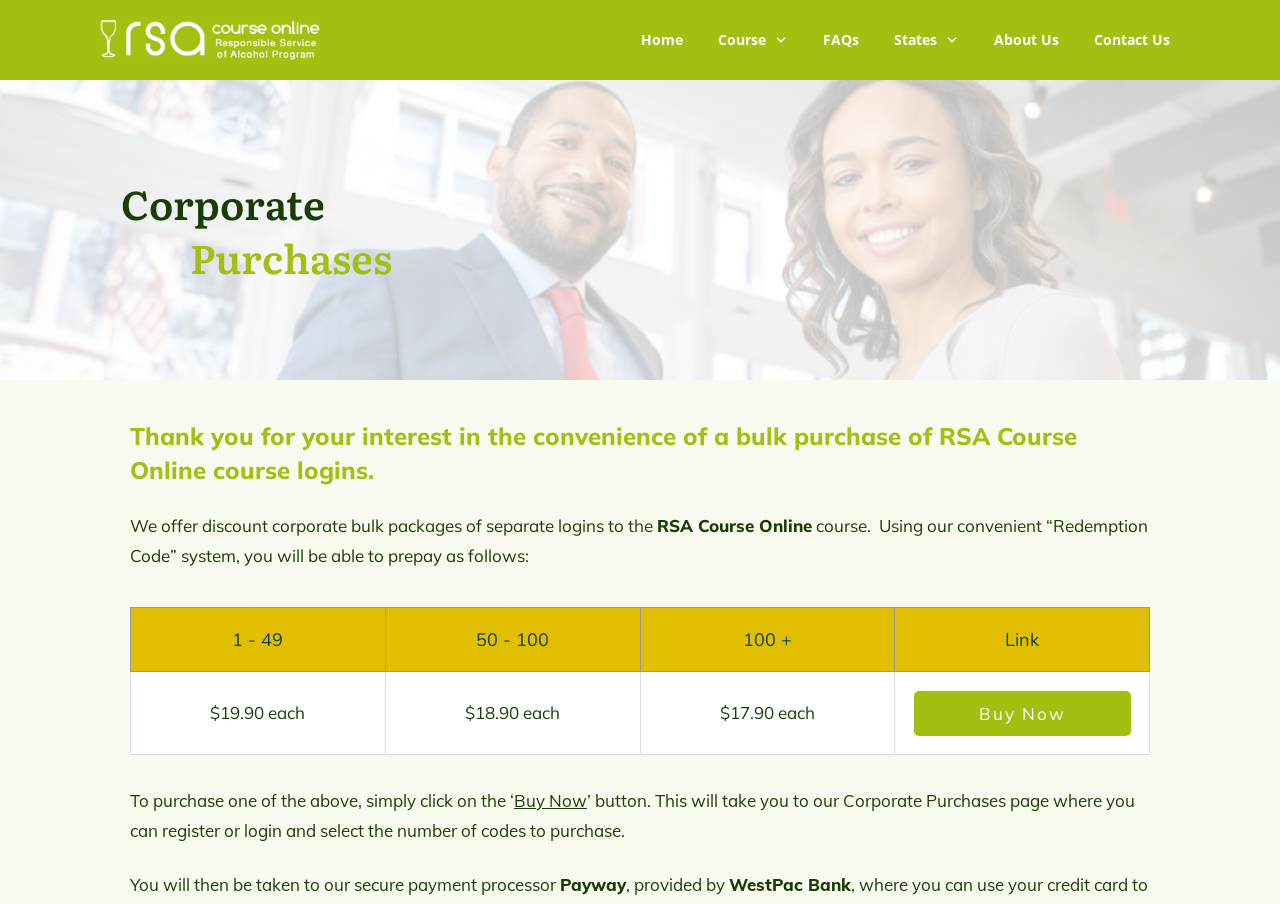Please identify the bounding box coordinates of the clickable element to fulfill the following instruction: "Click the About Us link". The coordinates should be four float numbers between 0 and 1, i.e., [left, top, right, bottom].

[0.777, 0.029, 0.827, 0.06]